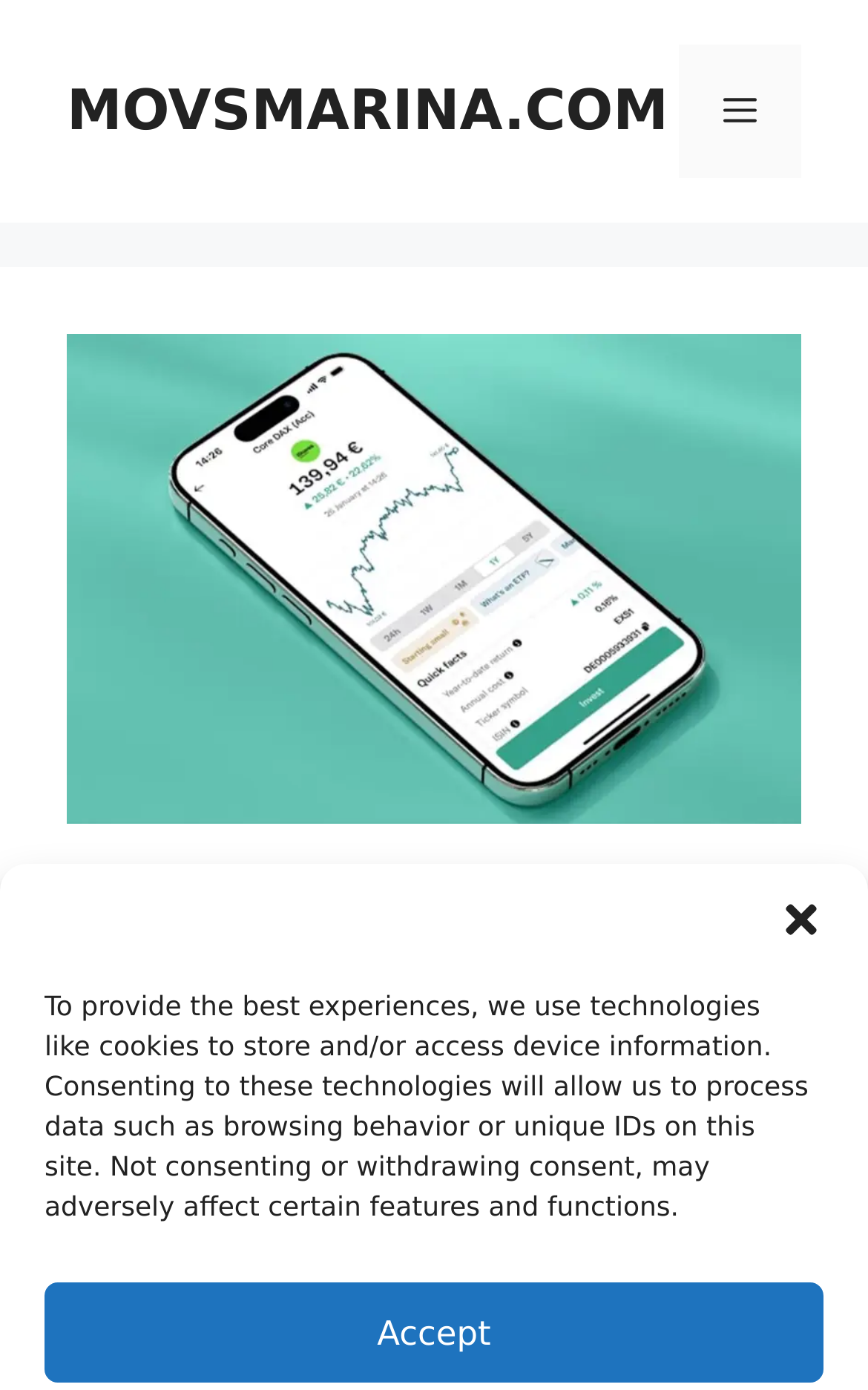What is the purpose of the button 'Close dialog'?
Please describe in detail the information shown in the image to answer the question.

I inferred the purpose of the button 'Close dialog' by its name and its position on the webpage. It is likely a button to close a dialog or a popup window that appears on the webpage.